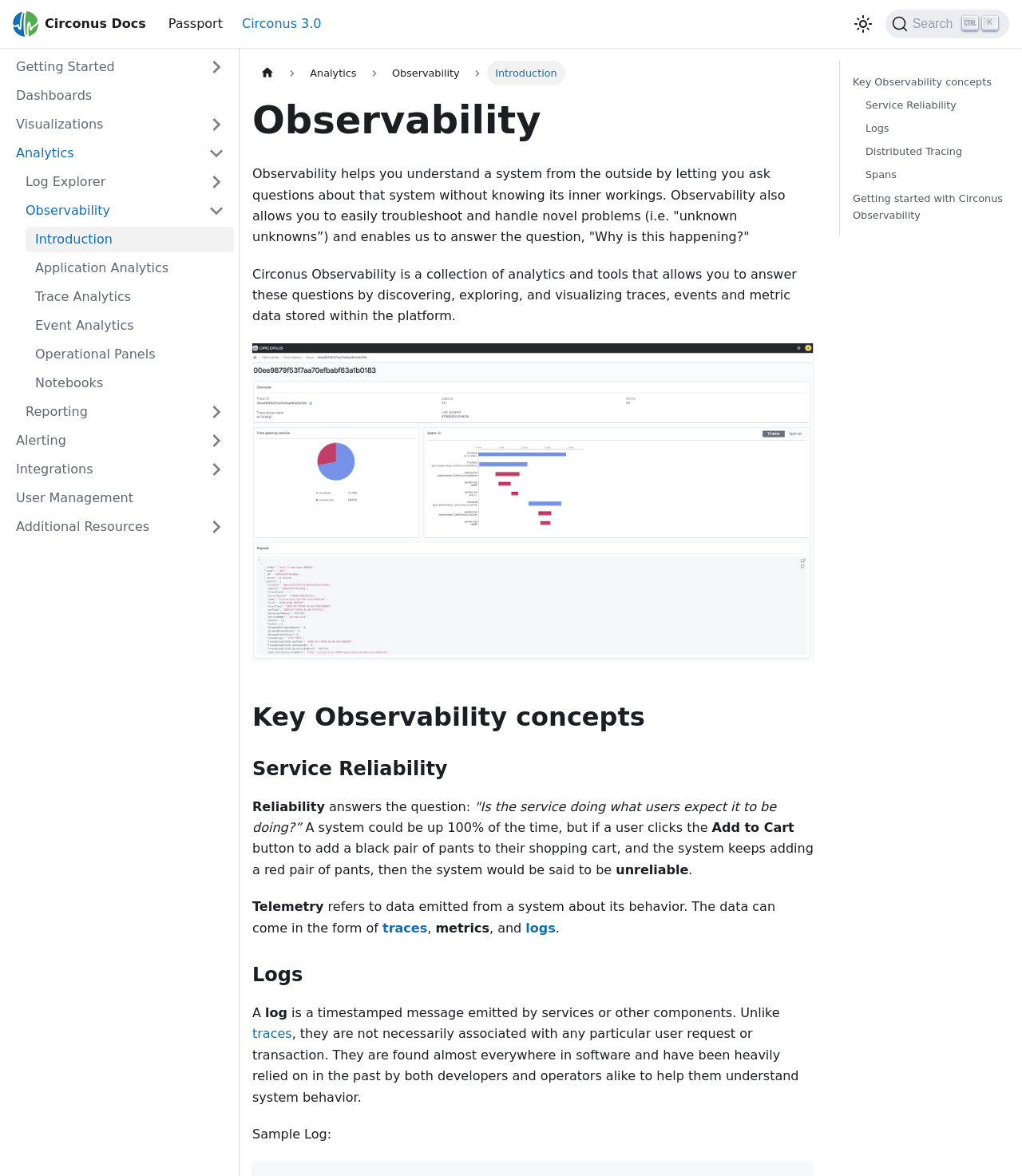Detail the various sections and features present on the webpage.

The webpage is about Observability, a concept that helps understand a system from the outside by asking questions about it without knowing its inner workings. The page is divided into several sections, with a navigation menu at the top and a sidebar on the left.

At the top, there is a navigation menu with links to "Passport", "Circonus 3.0", and a search button. On the right side of the navigation menu, there is a button to switch between dark and light mode. Below the navigation menu, there is a breadcrumbs navigation section that shows the current page's location in the website's hierarchy.

The sidebar on the left has several links to different sections, including "Getting Started", "Dashboards", "Visualizations", "Analytics", "Log Explorer", "Observability", "Introduction", "Application Analytics", "Trace Analytics", "Event Analytics", "Operational Panels", "Notebooks", "Reporting", "Alerting", "Integrations", "User Management", and "Additional Resources". Some of these links have toggle buttons to expand or collapse their categories.

The main content area has several sections. The first section has a heading "Observability" and a paragraph that explains what Observability is. Below this, there is an image related to Circonus Observability. The next section has a heading "Key Observability concepts" with a link to a related page. This is followed by sections on "Service Reliability" and "Logs", each with a heading and a link to a related page.

The page also has several paragraphs of text that explain concepts related to Observability, such as telemetry, traces, metrics, and logs. There are also links to related pages, such as "traces" and "logs", within these paragraphs. At the bottom of the page, there are links to "Key Observability concepts", "Service Reliability", "Logs", and "Distributed Tracing".